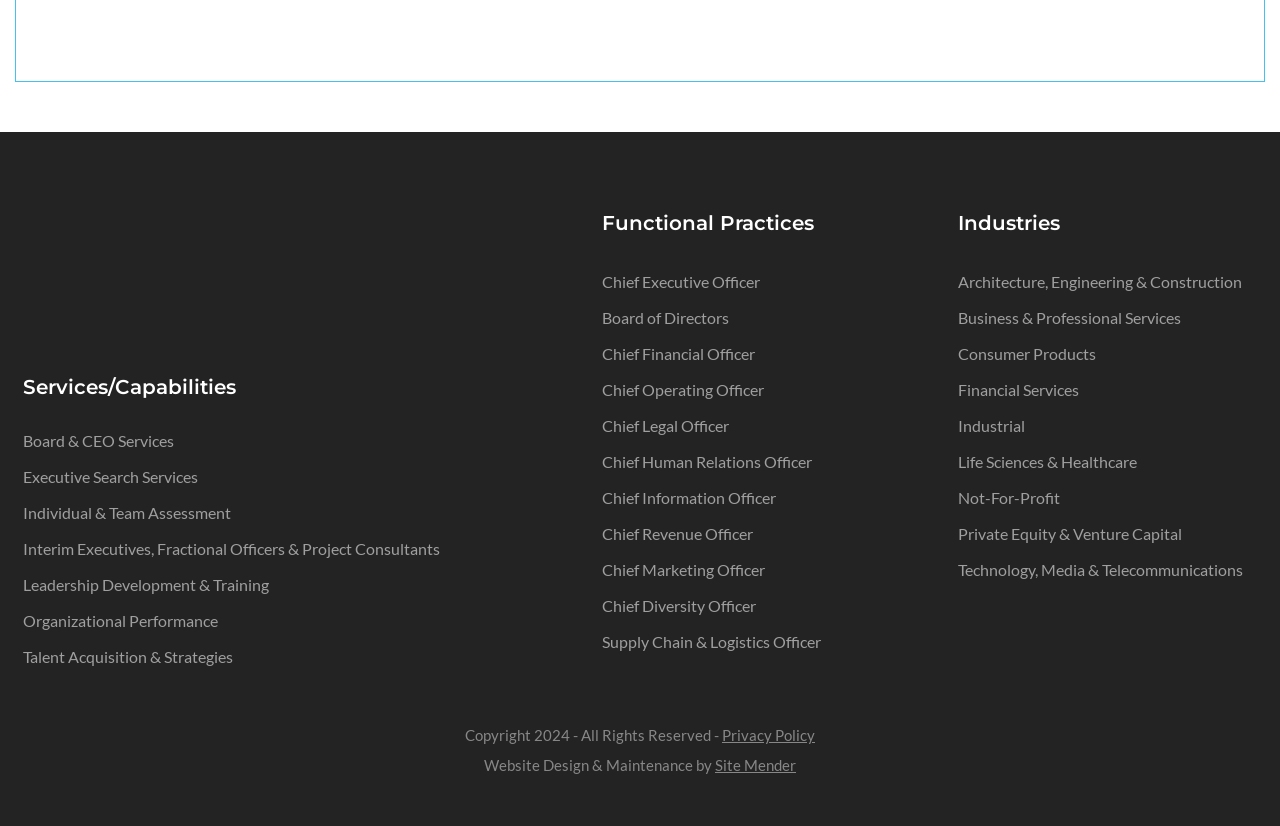Who designed and maintained the website?
Based on the image, please offer an in-depth response to the question.

According to the text at the bottom of the webpage, the website was designed and maintained by Site Mender.